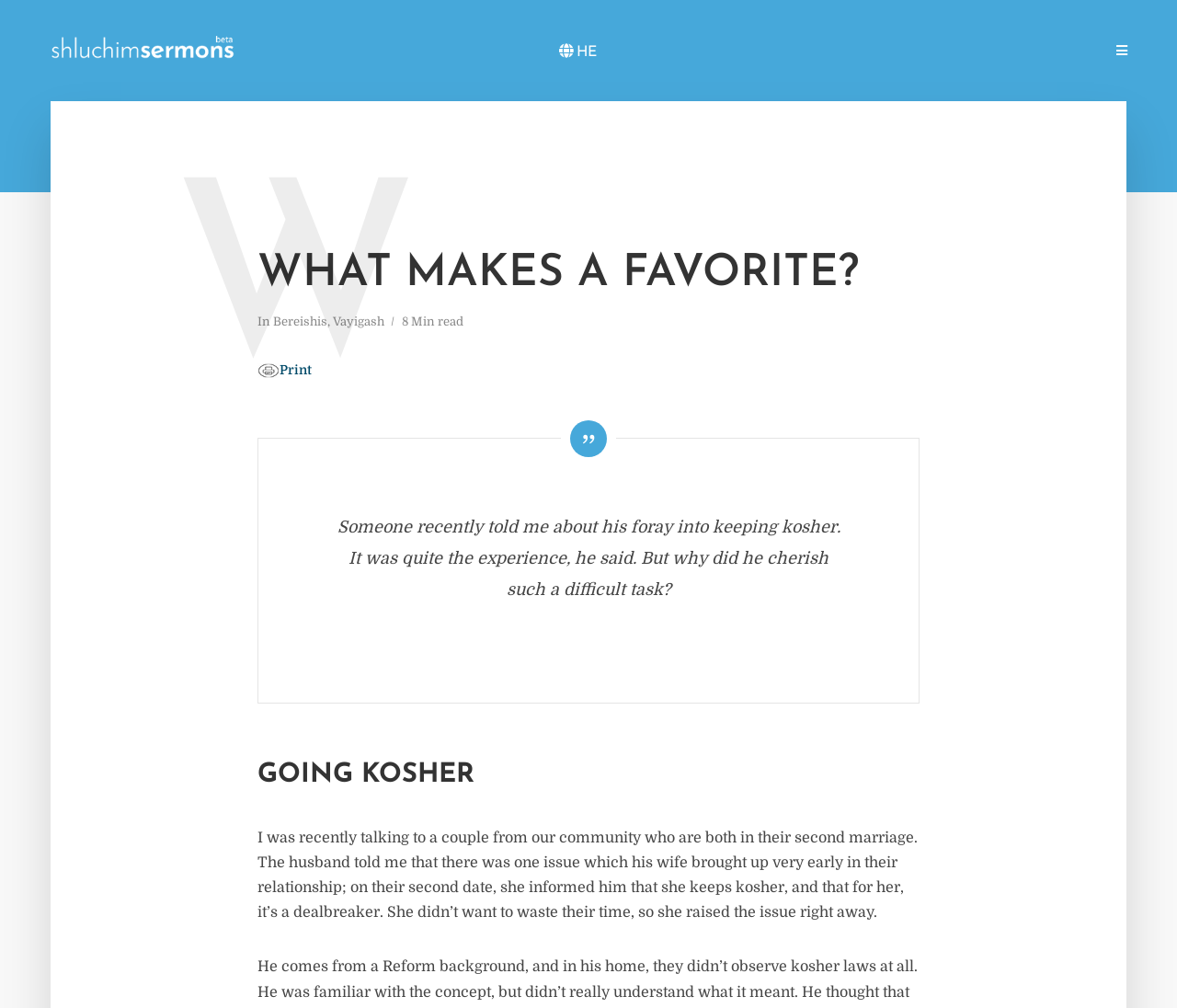Please provide a comprehensive answer to the question based on the screenshot: What is the language of the webpage?

The language of the webpage can be inferred from the link in the top-right corner of the webpage, which says ' HE', indicating that the webpage is in Hebrew.